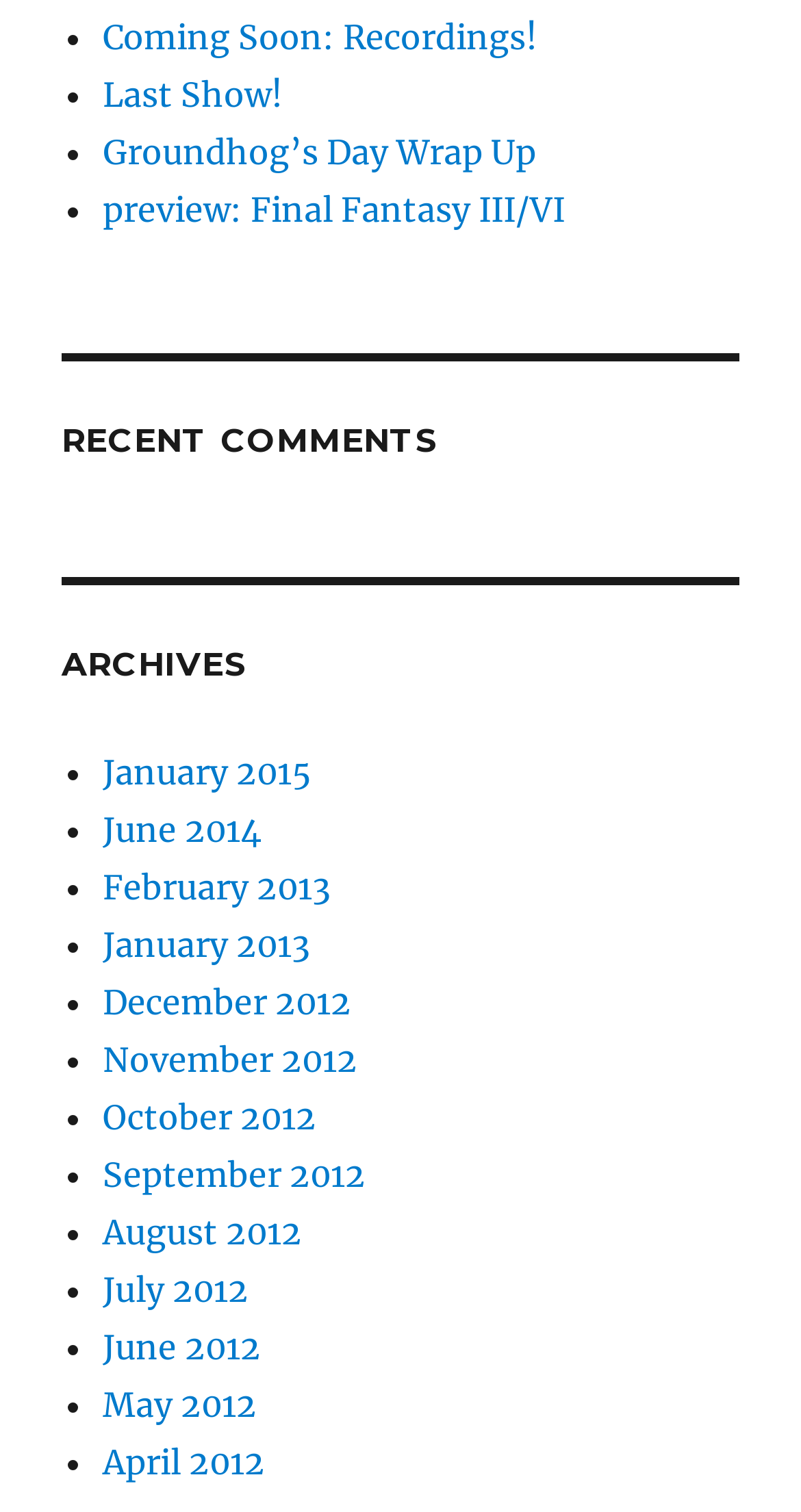What is the latest show mentioned?
From the details in the image, provide a complete and detailed answer to the question.

The webpage has a list of links at the top, and the first link is 'Coming Soon: Recordings!' which suggests that it is the latest show mentioned.